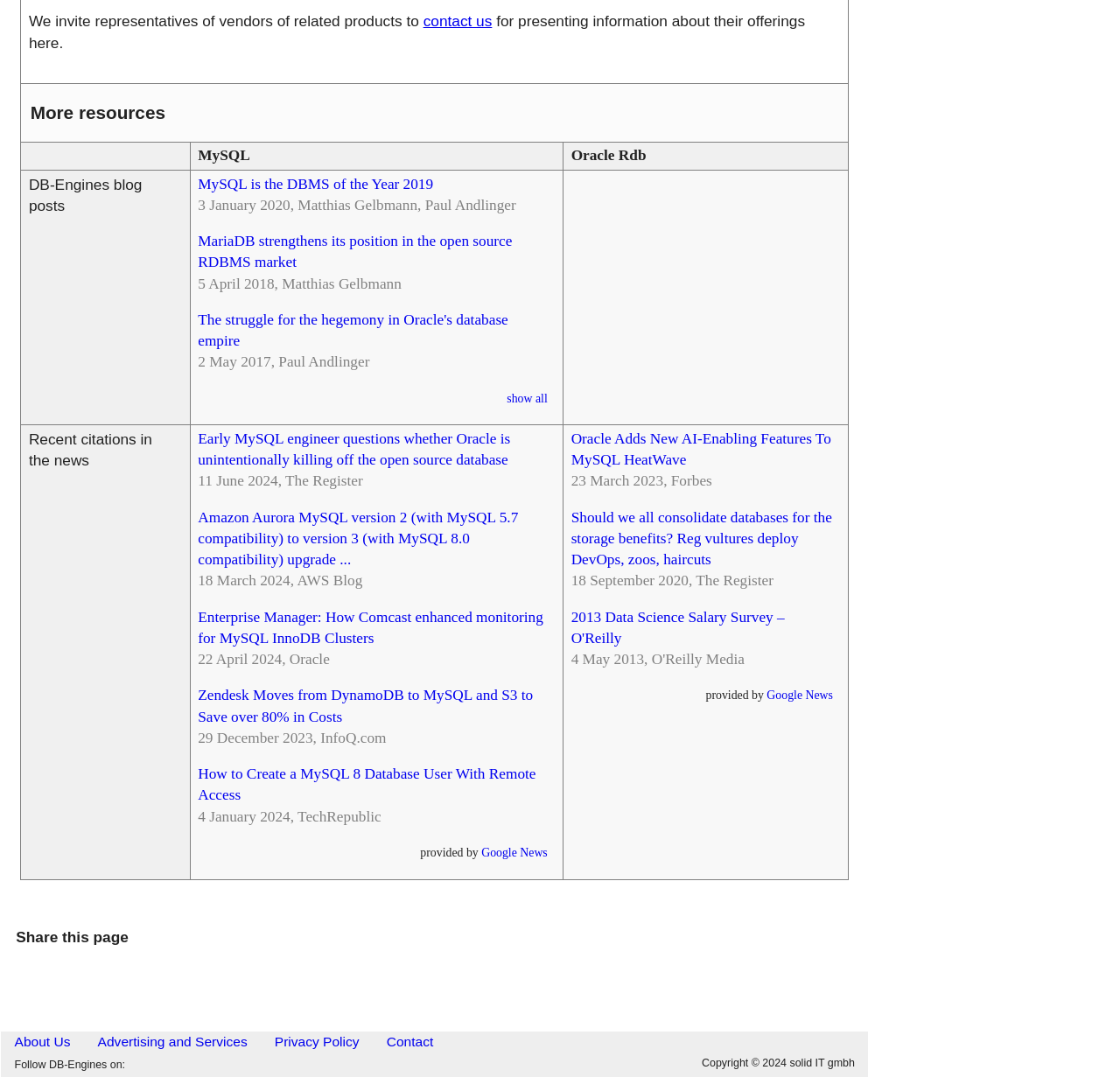Please specify the bounding box coordinates of the area that should be clicked to accomplish the following instruction: "read more resources". The coordinates should consist of four float numbers between 0 and 1, i.e., [left, top, right, bottom].

[0.019, 0.077, 0.758, 0.13]